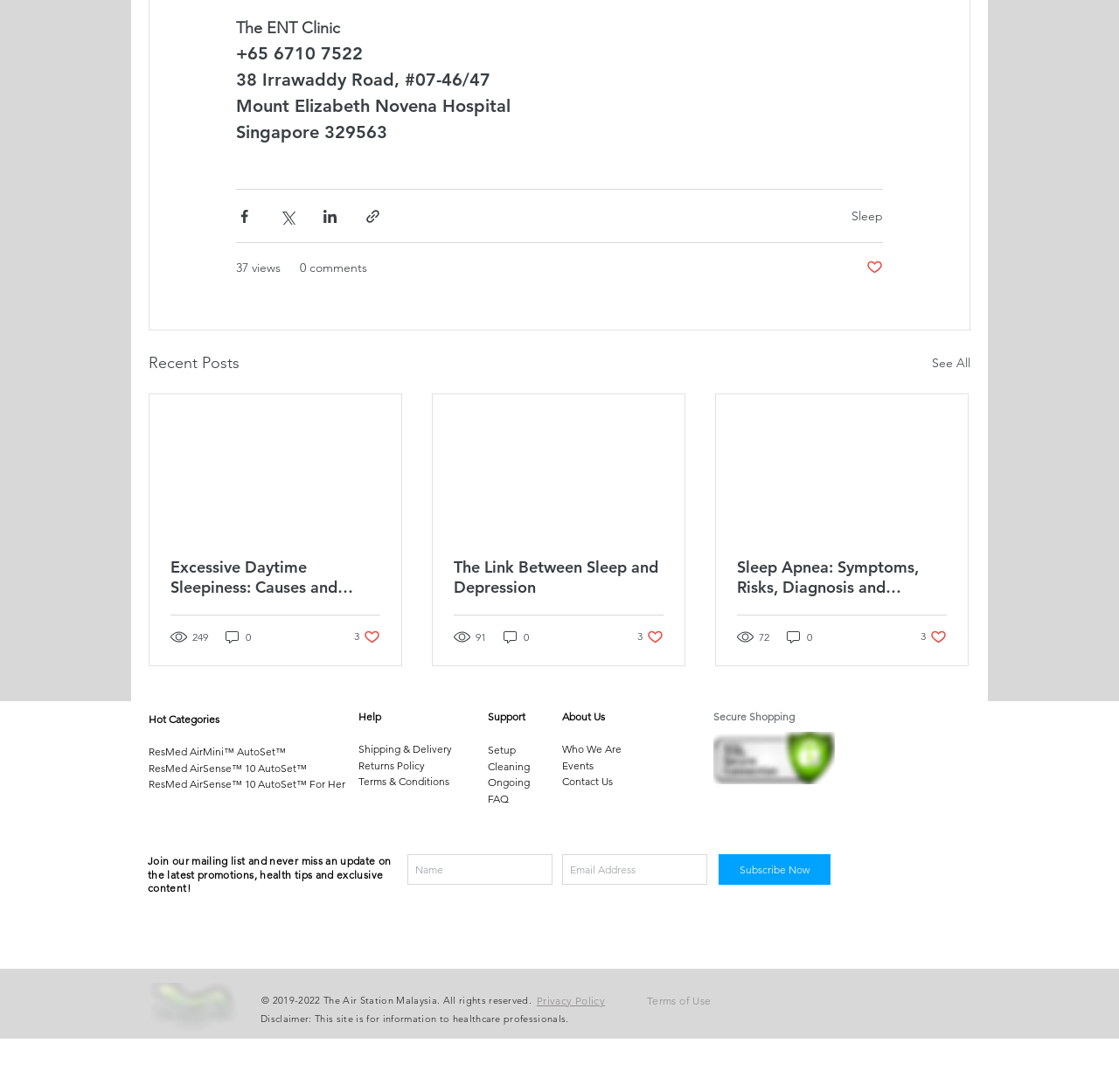Determine the bounding box coordinates of the region I should click to achieve the following instruction: "Click the 'Sleep' link". Ensure the bounding box coordinates are four float numbers between 0 and 1, i.e., [left, top, right, bottom].

[0.761, 0.19, 0.789, 0.205]